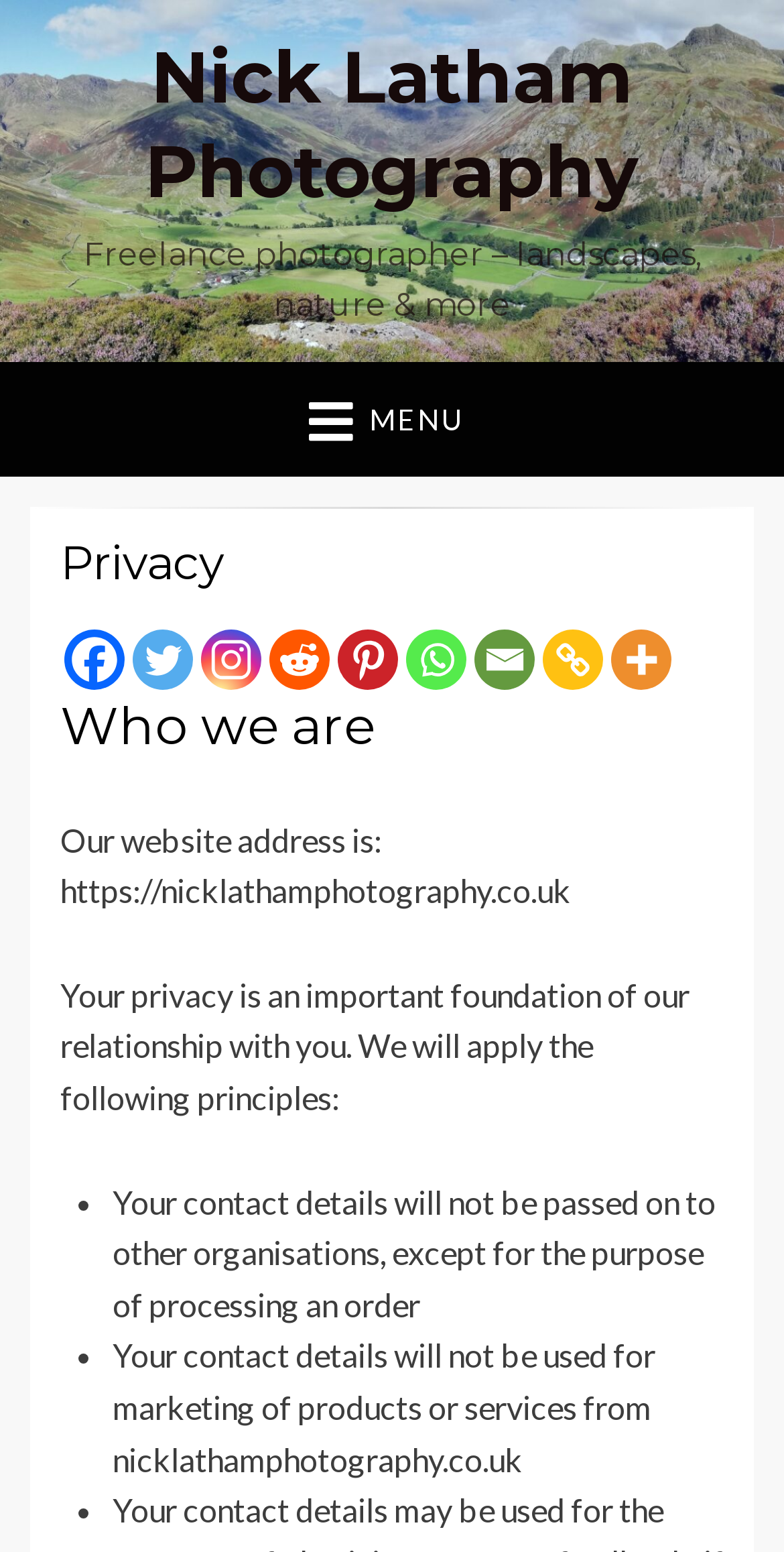What is the website address of Nick Latham Photography?
Please provide a single word or phrase in response based on the screenshot.

https://nicklathamphotography.co.uk